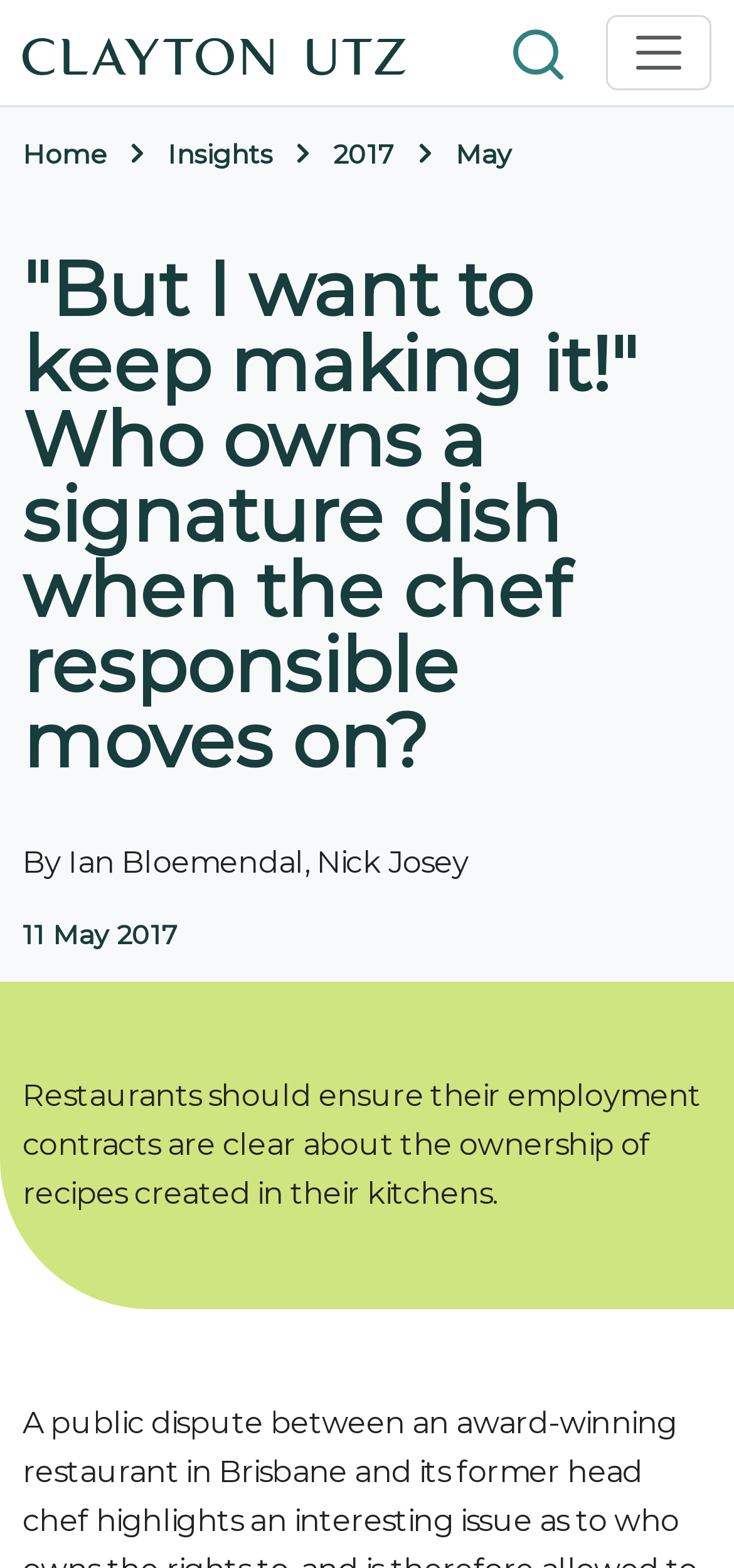Identify the bounding box coordinates for the UI element mentioned here: "aria-label="Toggle navigation"". Provide the coordinates as four float values between 0 and 1, i.e., [left, top, right, bottom].

[0.826, 0.01, 0.969, 0.058]